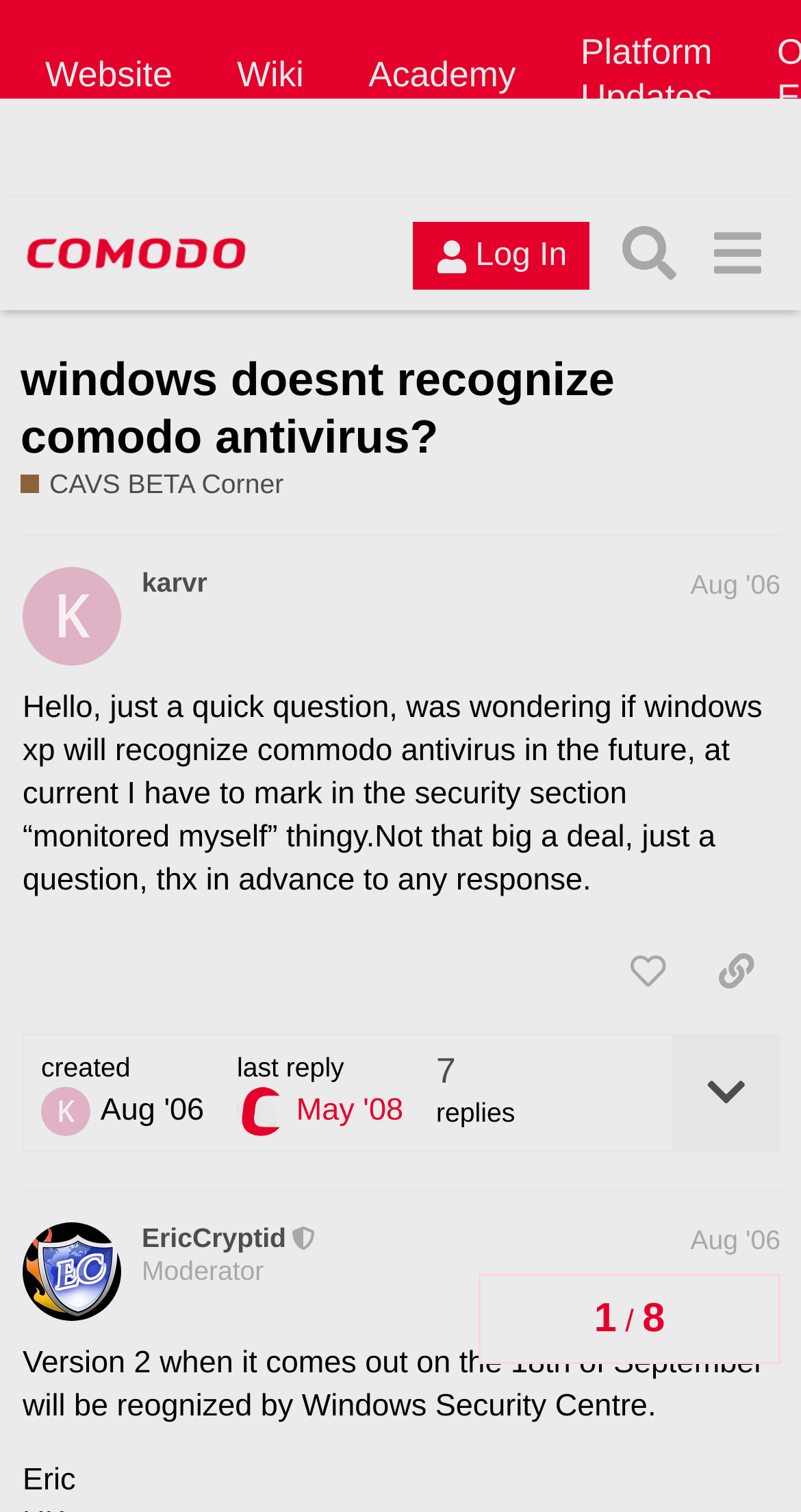Please give a succinct answer to the question in one word or phrase:
How many replies are there to the original post?

7